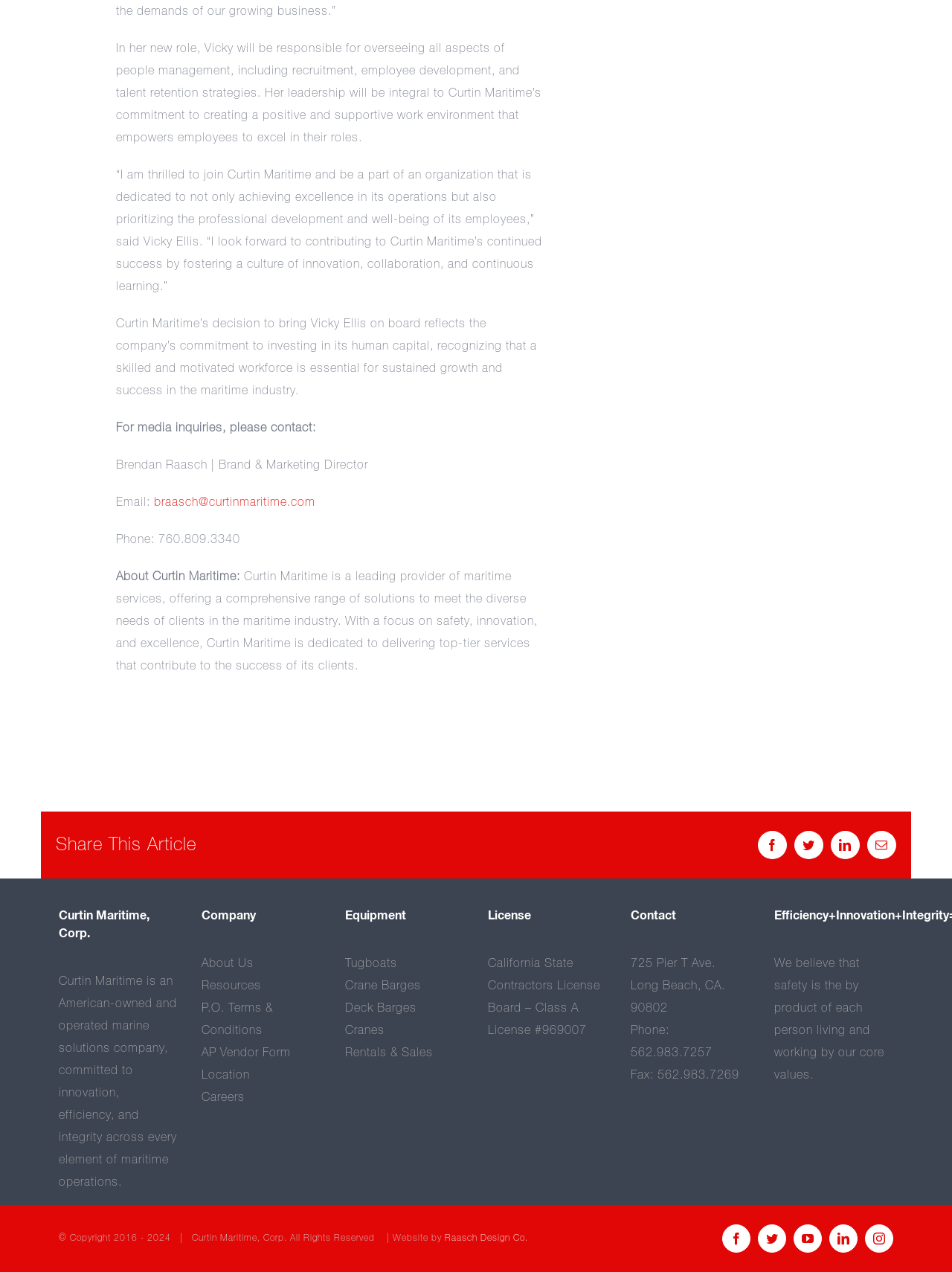Please identify the bounding box coordinates of the clickable area that will fulfill the following instruction: "Learn more about Curtin Maritime's equipment". The coordinates should be in the format of four float numbers between 0 and 1, i.e., [left, top, right, bottom].

[0.362, 0.753, 0.417, 0.762]